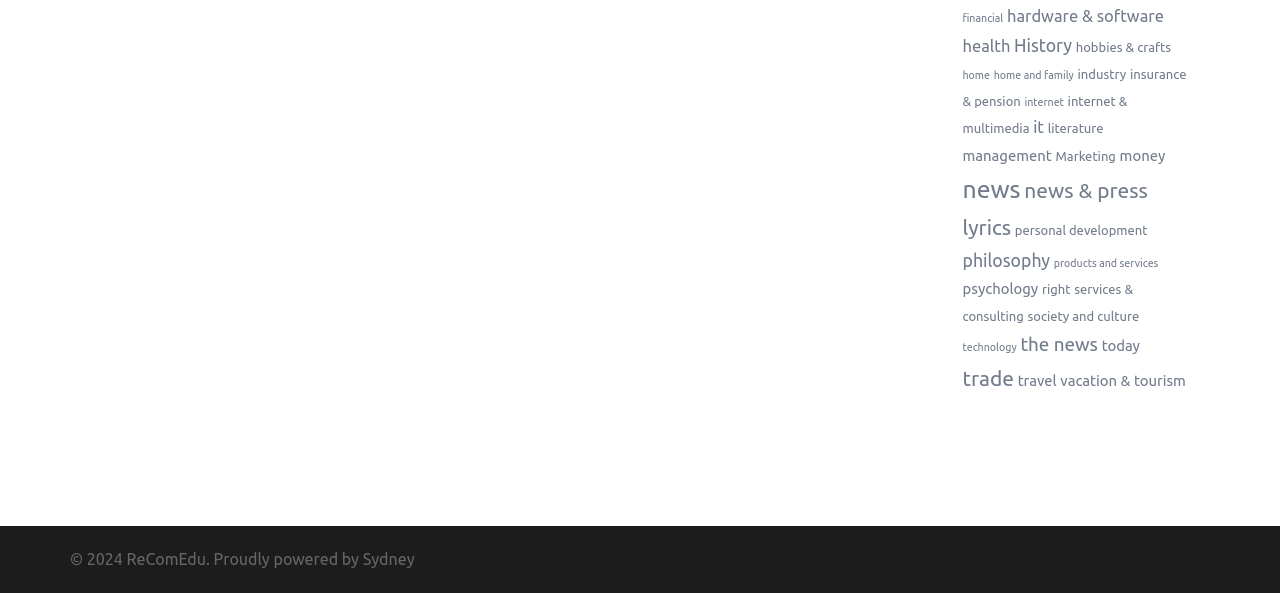Answer with a single word or phrase: 
What is the last category listed on the webpage?

vacation & tourism